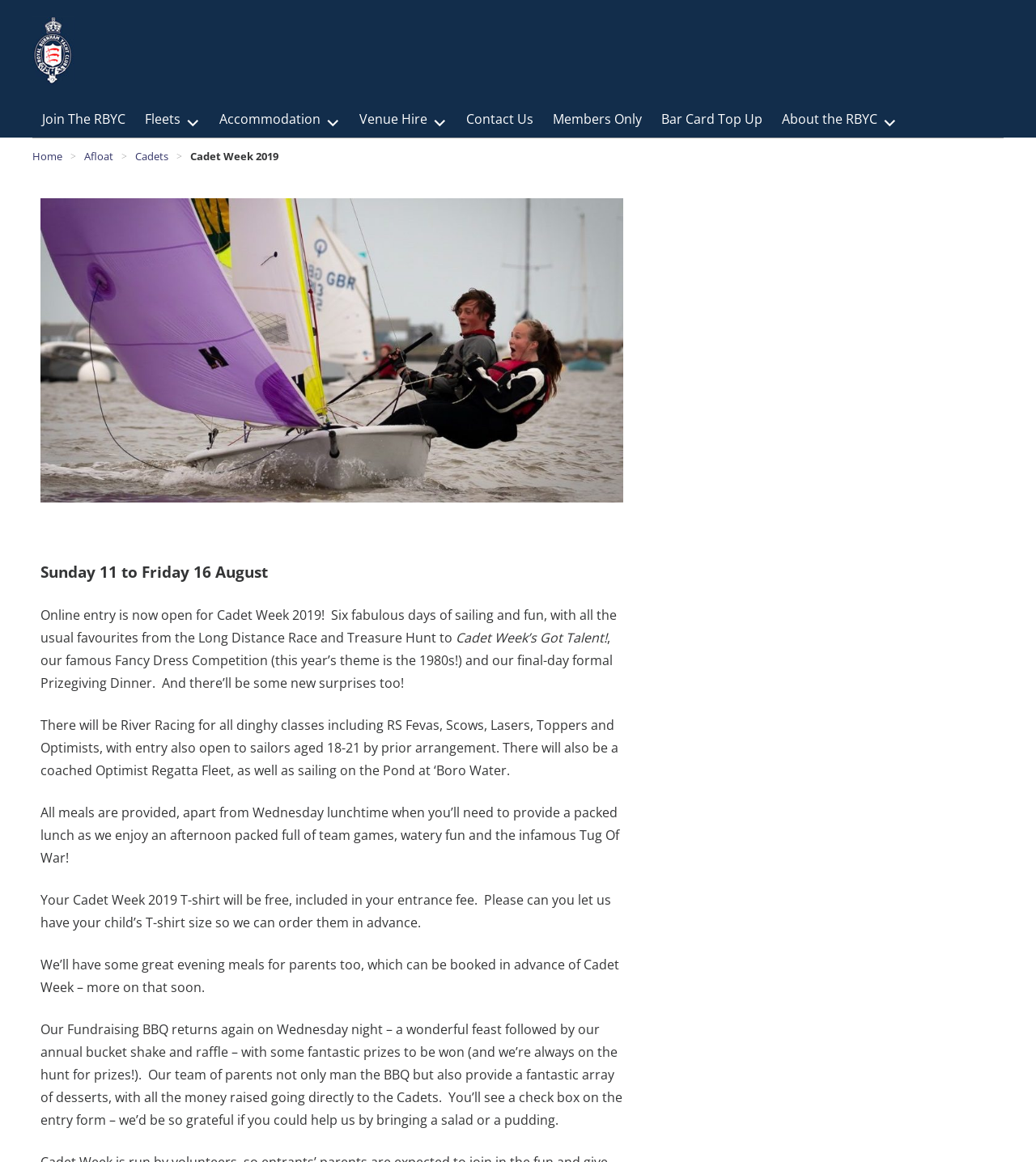What is provided for parents on Wednesday night?
Look at the image and respond with a one-word or short phrase answer.

BBQ